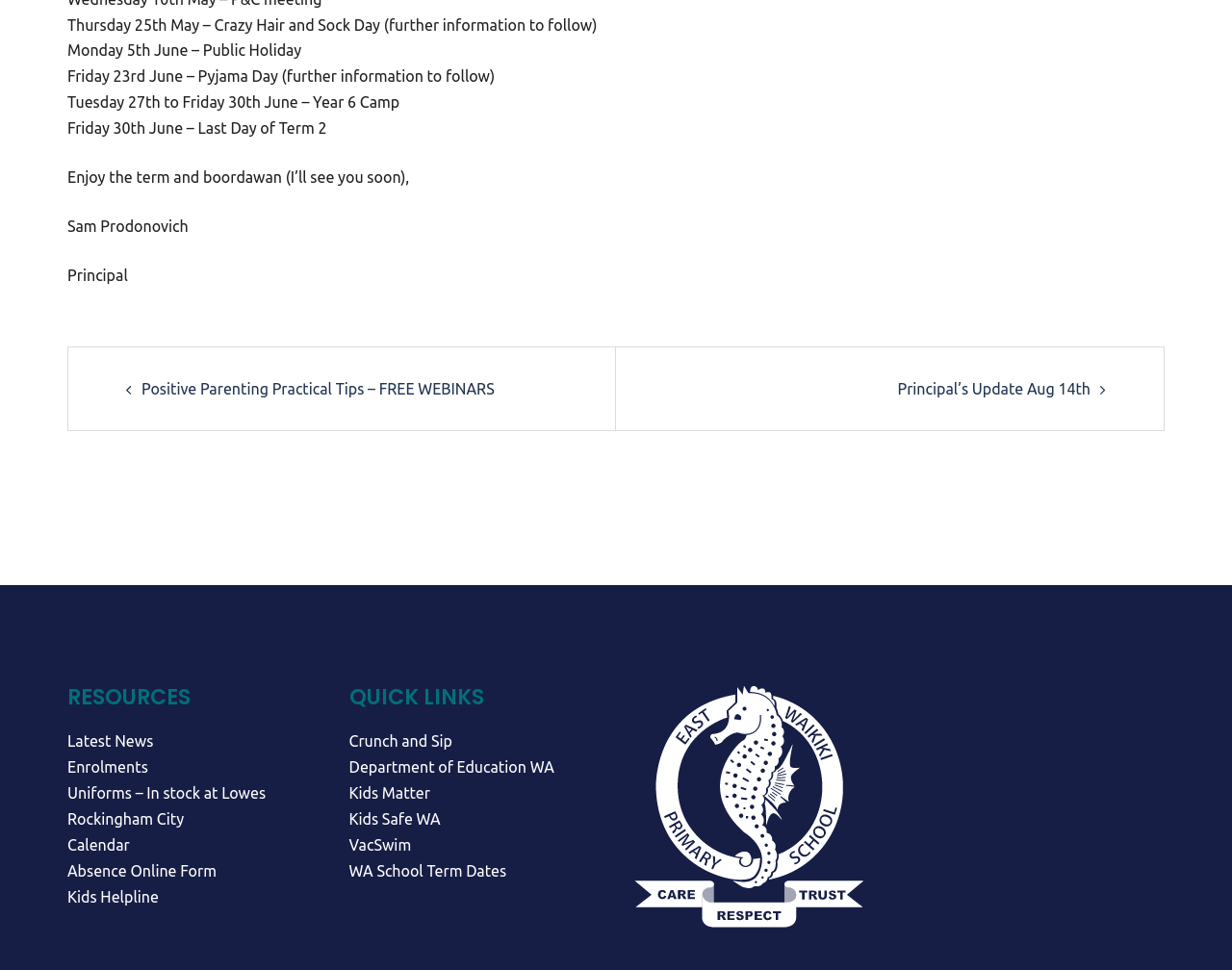What is the purpose of the 'Absence Online Form' link?
Answer the question with a detailed and thorough explanation.

The link 'Absence Online Form' is likely provided for students or parents to report absences online, allowing the school to keep track of student attendance.